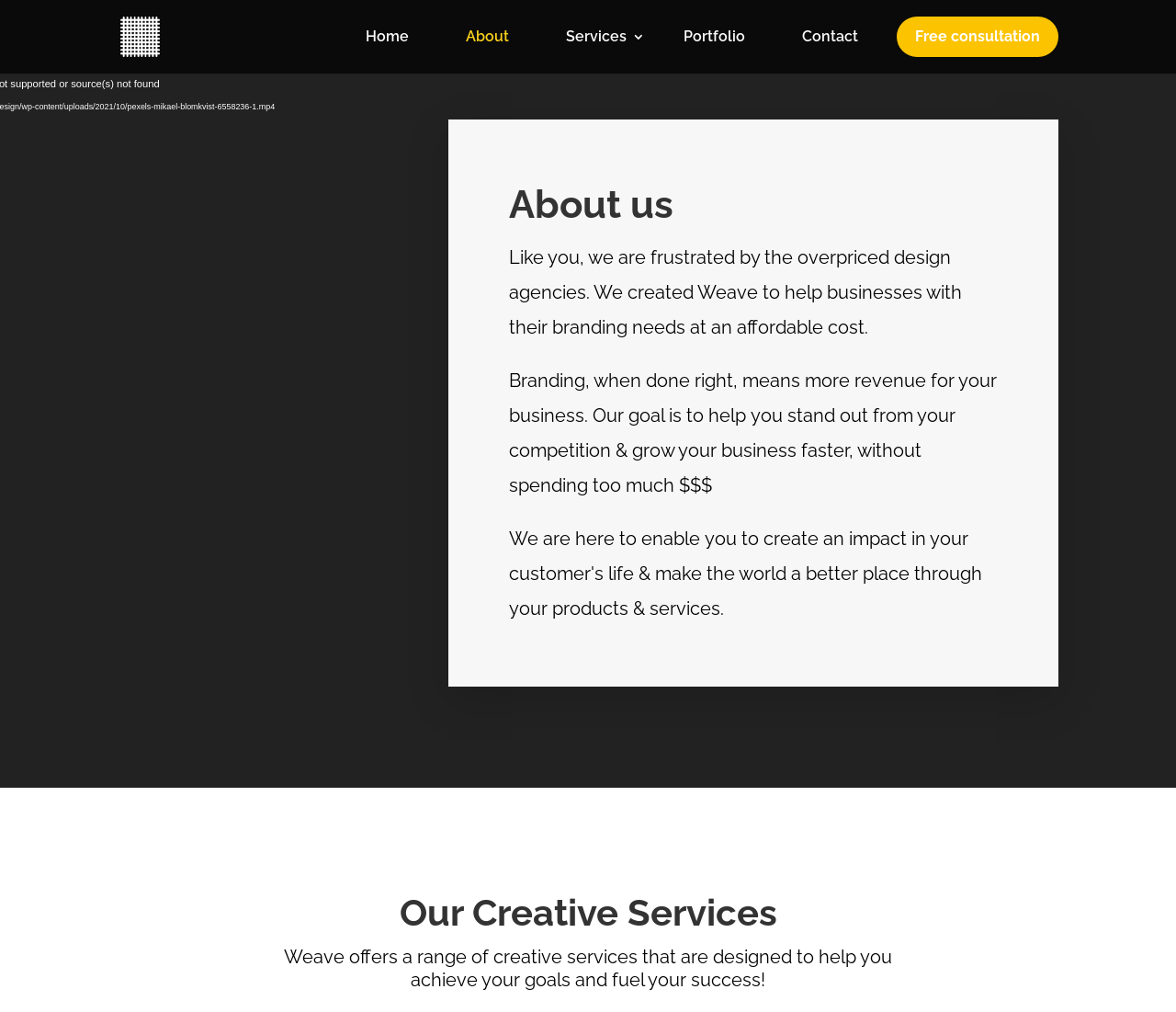What is the goal of the company's services?
From the image, respond with a single word or phrase.

Help businesses grow